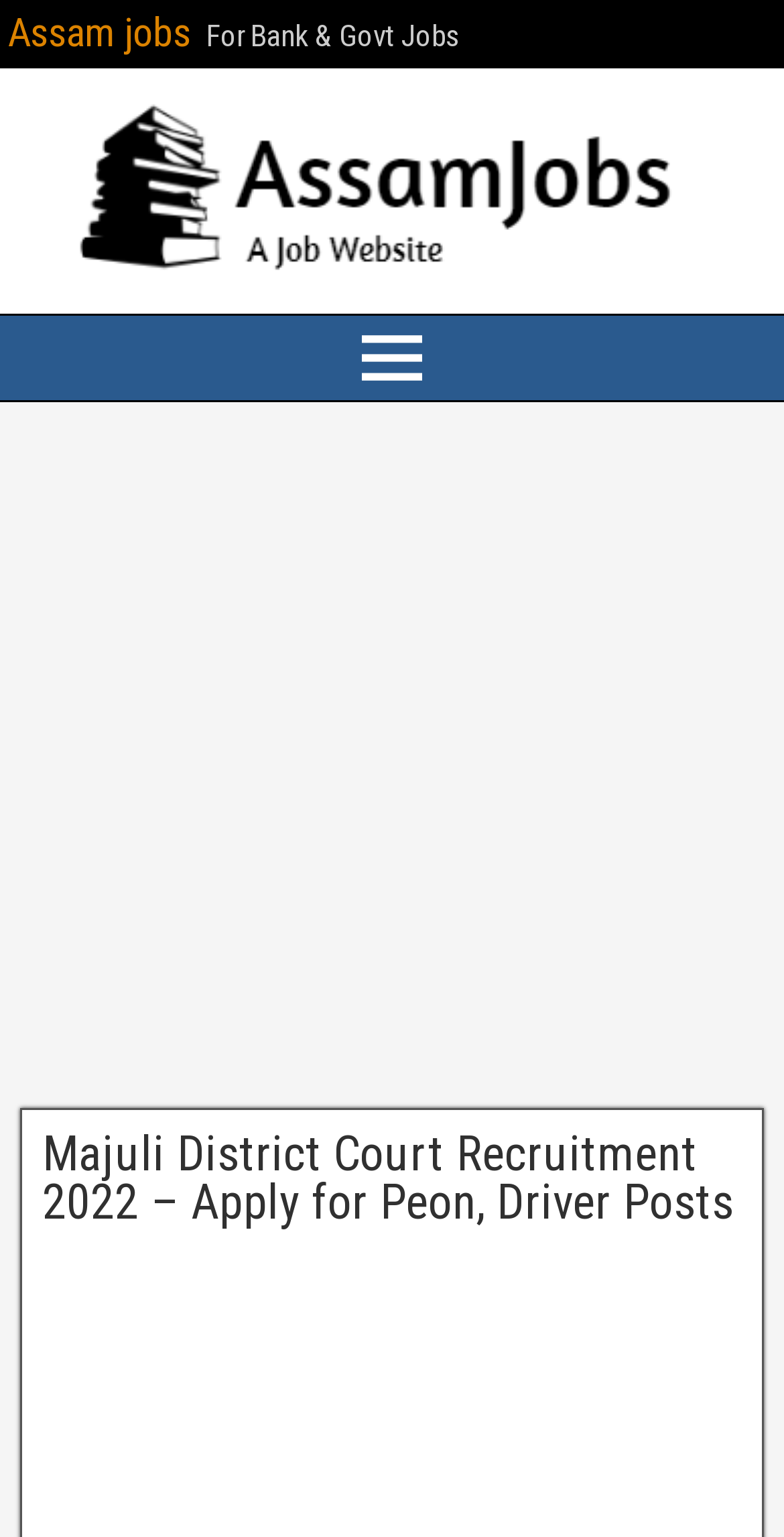Look at the image and write a detailed answer to the question: 
What is the navigation menu called?

I found this answer by looking at the navigation element with the description 'Main Menu' which suggests that it is the primary navigation menu on the webpage.